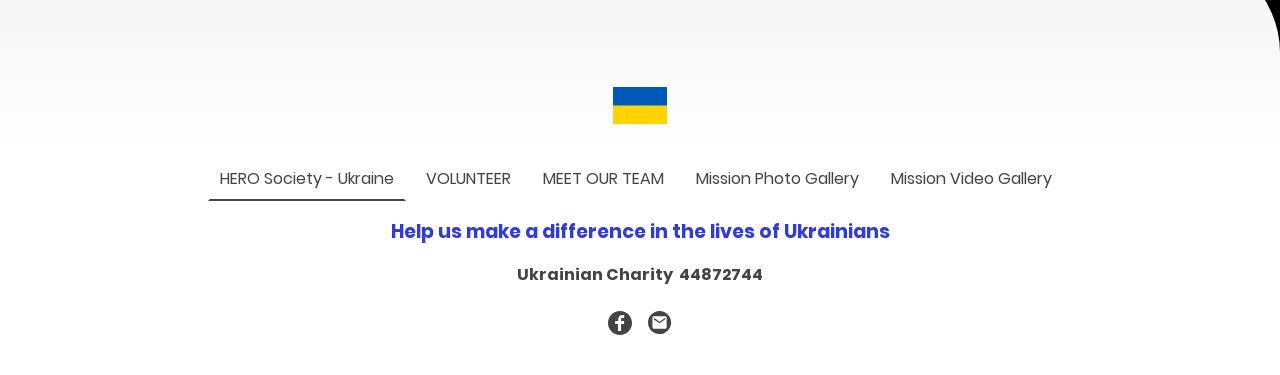Reply to the question with a single word or phrase:
What is the purpose of the organization?

Help Ukrainians